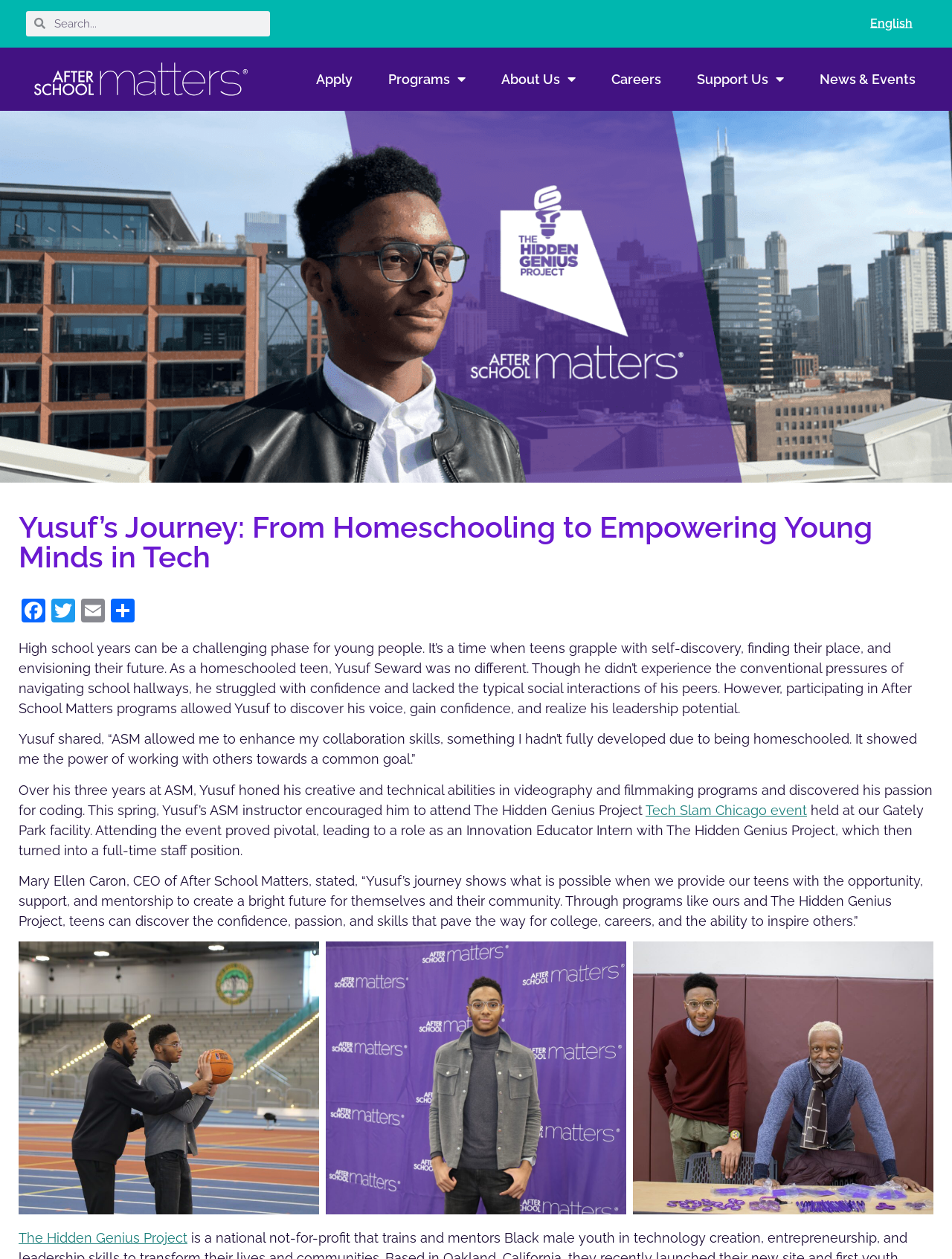Highlight the bounding box coordinates of the element you need to click to perform the following instruction: "Go back to website home."

None